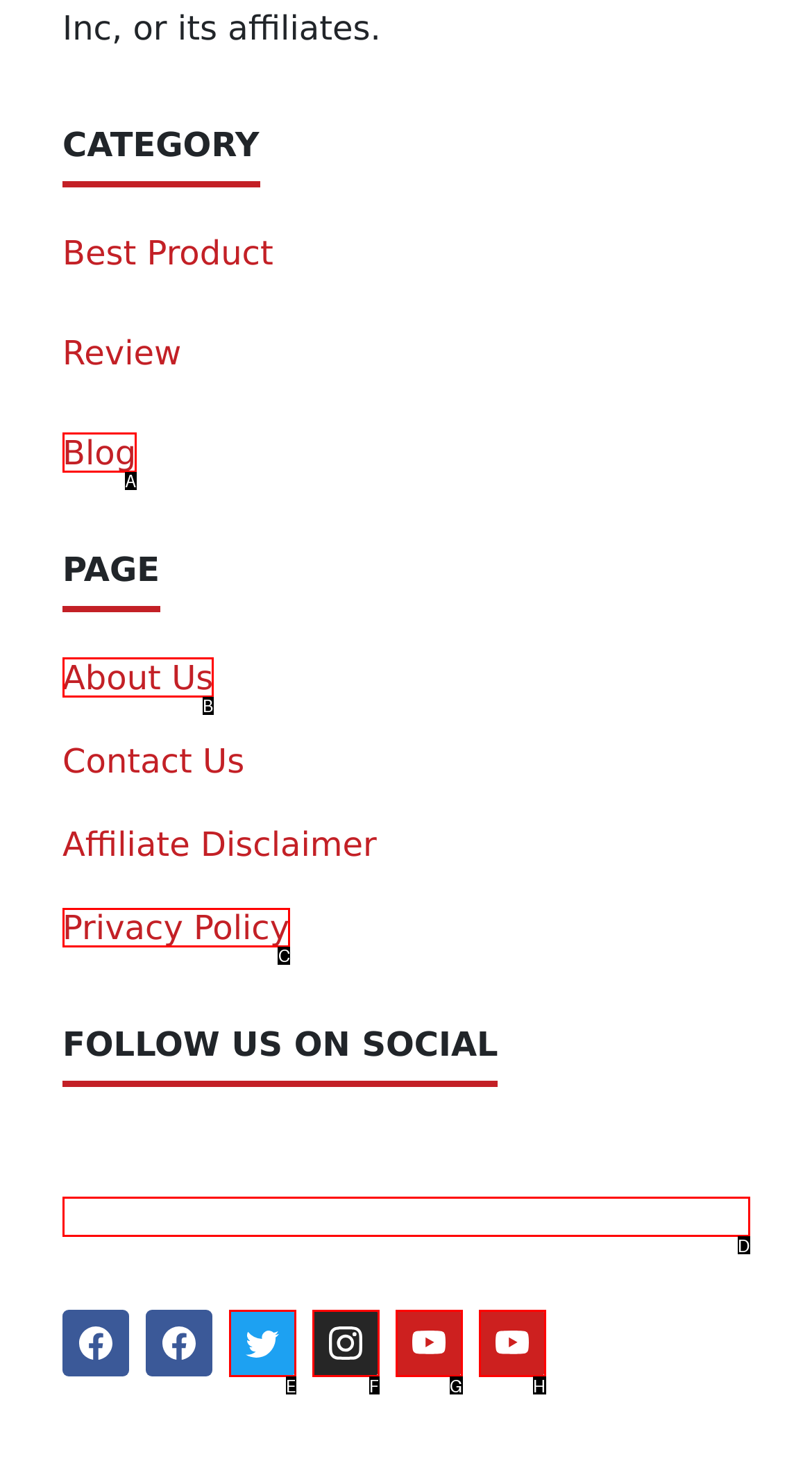From the given options, choose the one to complete the task: Click to read more
Indicate the letter of the correct option.

None